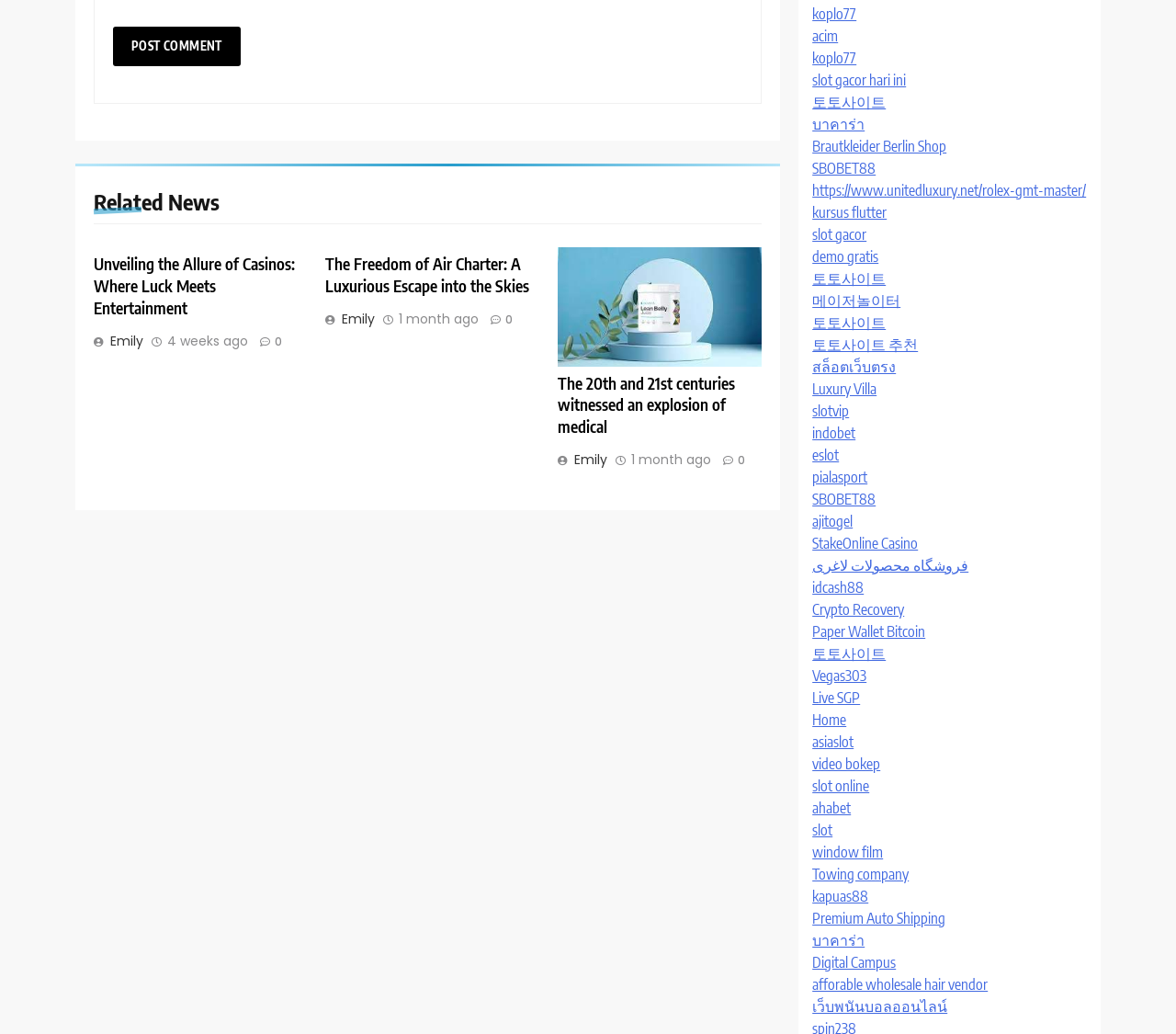Identify the bounding box for the described UI element: "Digital Campus".

[0.691, 0.922, 0.762, 0.94]